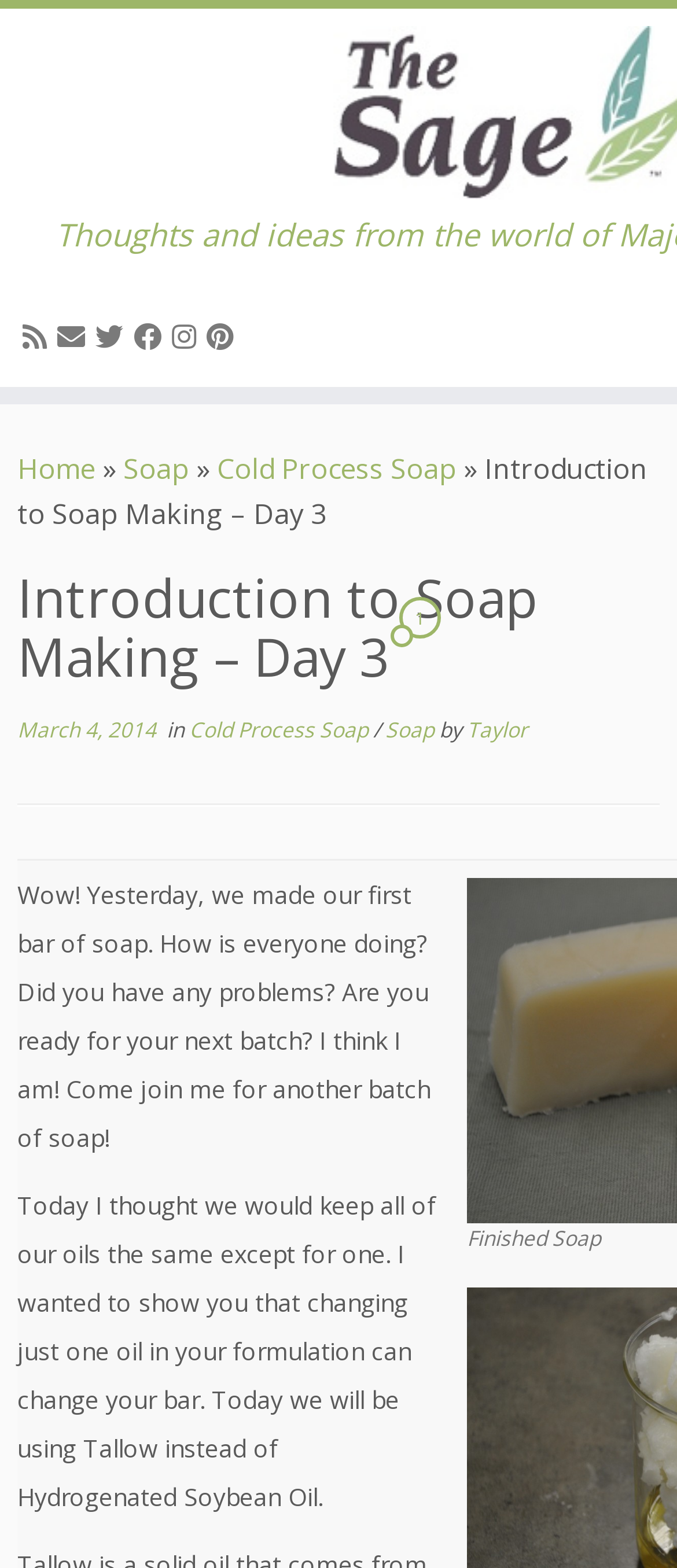How many social media platforms can you follow the author on?
Please provide a comprehensive answer based on the contents of the image.

The author provides links to follow them on Twitter, Facebook, Instagram, and Pinterest, which can be found at the top of the webpage.